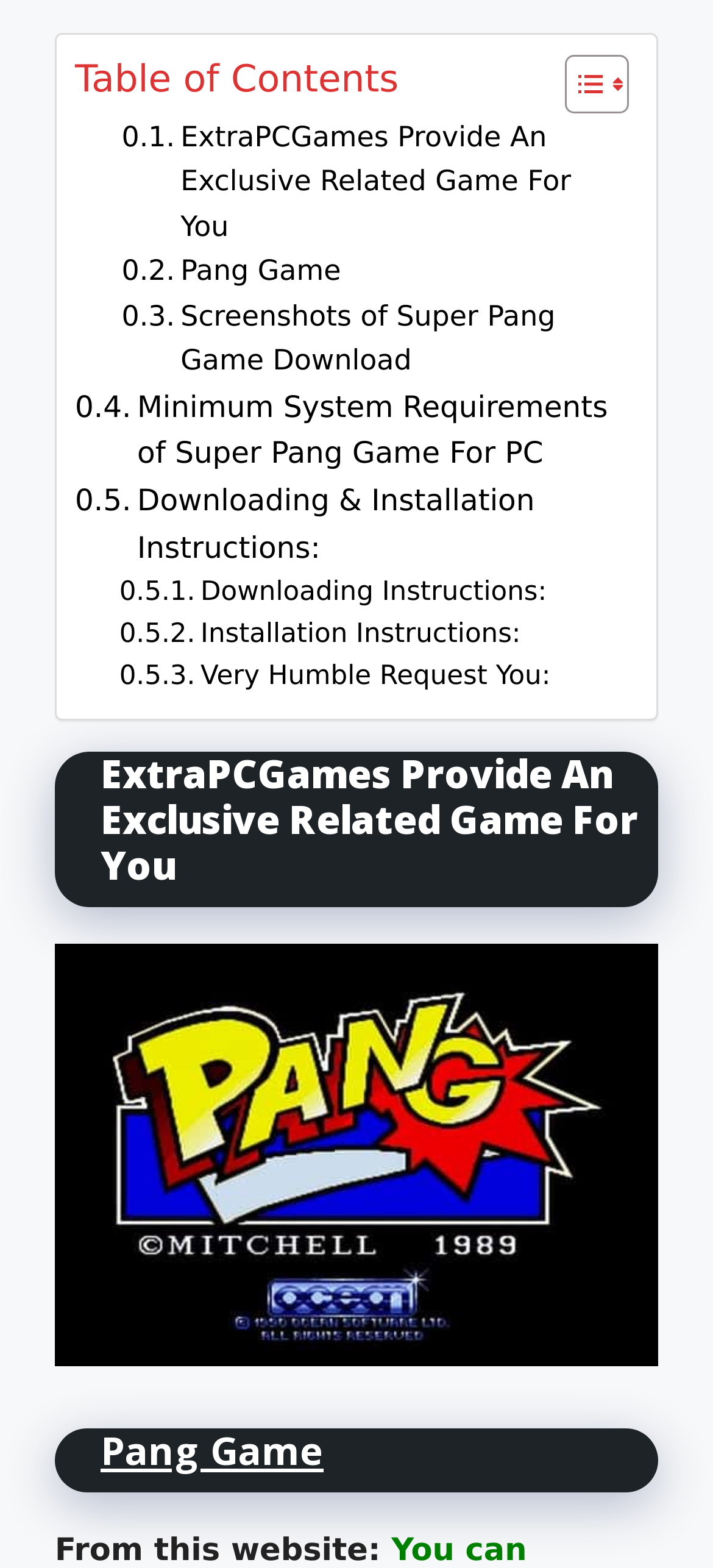Locate the bounding box coordinates of the clickable area to execute the instruction: "Toggle Table of Content". Provide the coordinates as four float numbers between 0 and 1, represented as [left, top, right, bottom].

[0.754, 0.033, 0.869, 0.073]